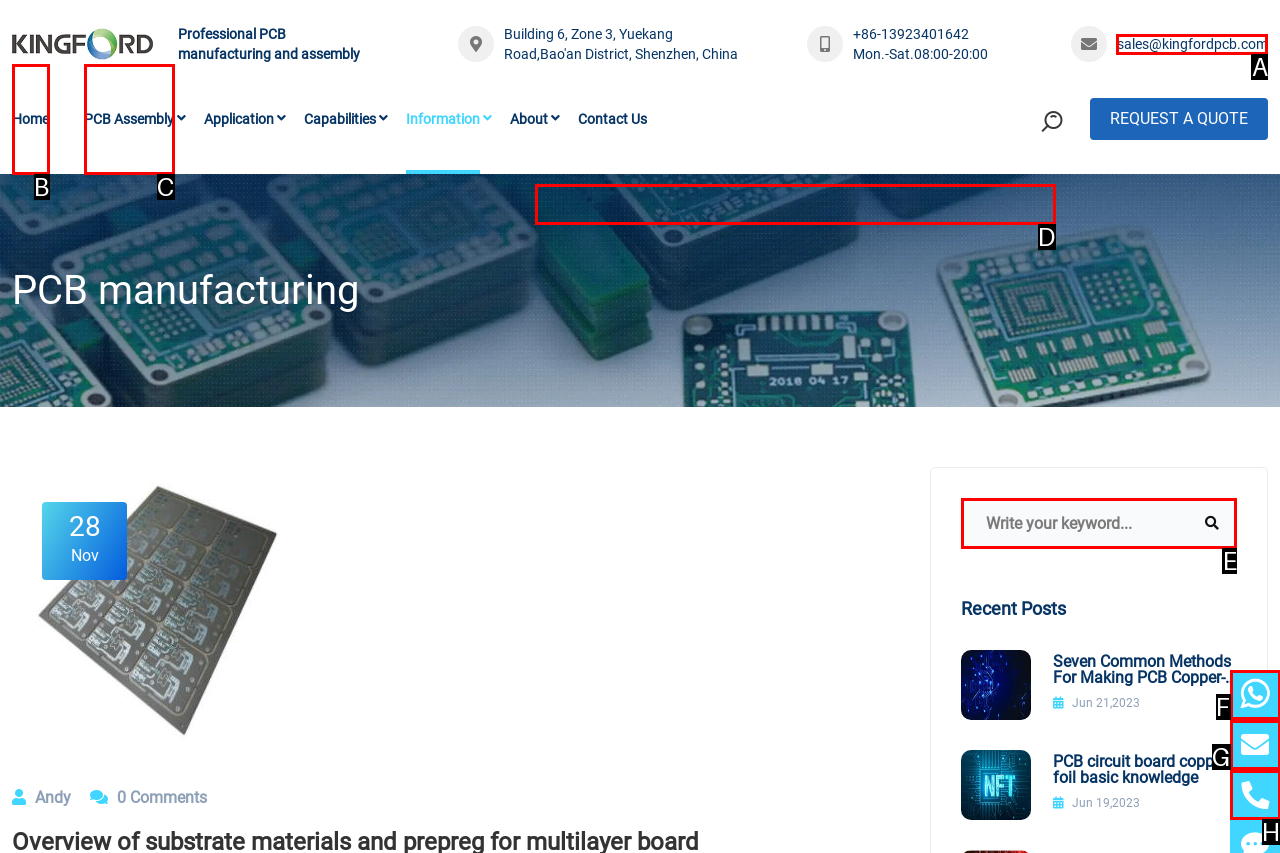Which HTML element among the options matches this description: parent_node: +86-13923401642 title="TEL"? Answer with the letter representing your choice.

H